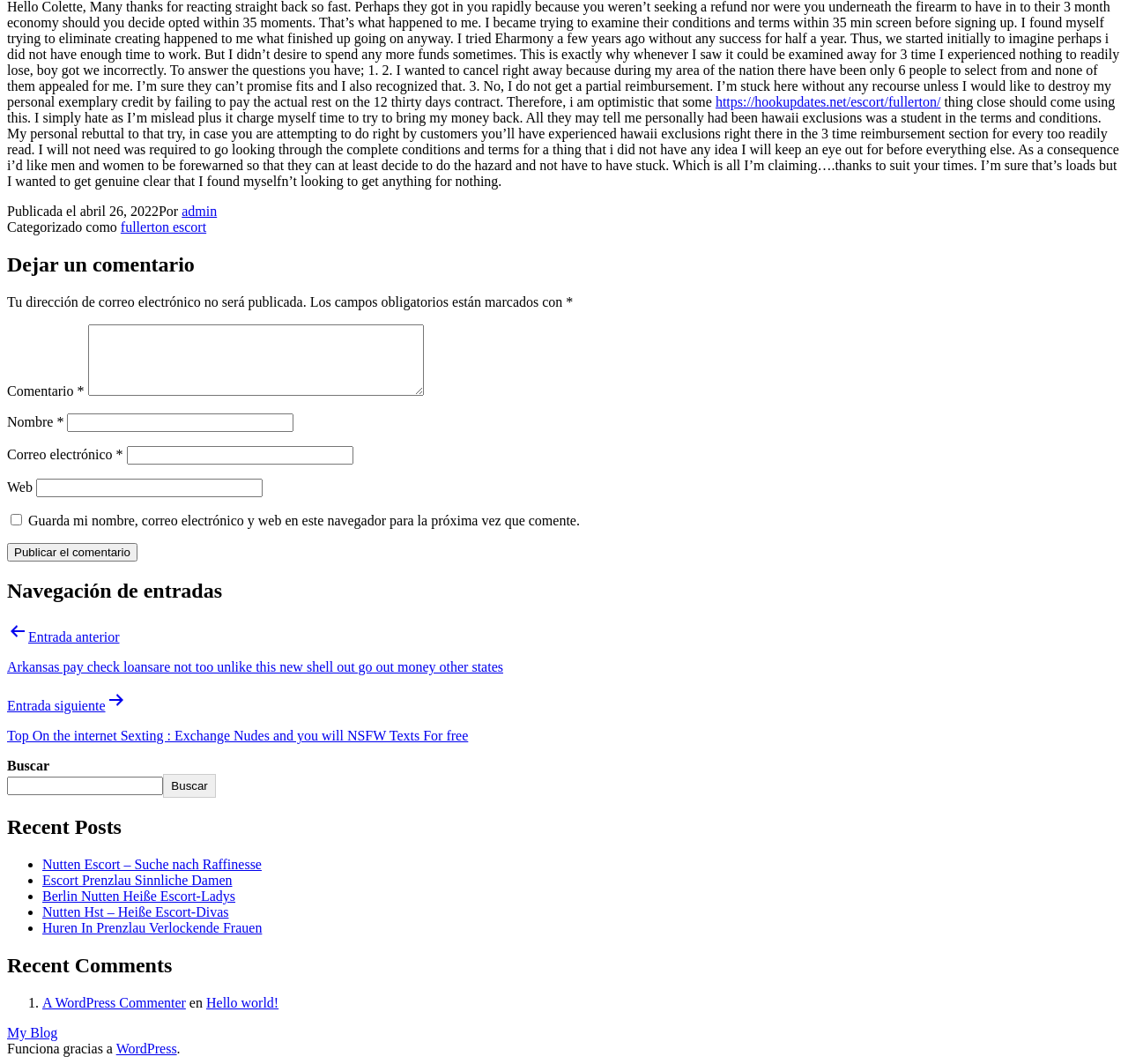For the following element description, predict the bounding box coordinates in the format (top-left x, top-left y, bottom-right x, bottom-right y). All values should be floating point numbers between 0 and 1. Description: Escort Prenzlau Sinnliche Damen

[0.038, 0.82, 0.206, 0.834]